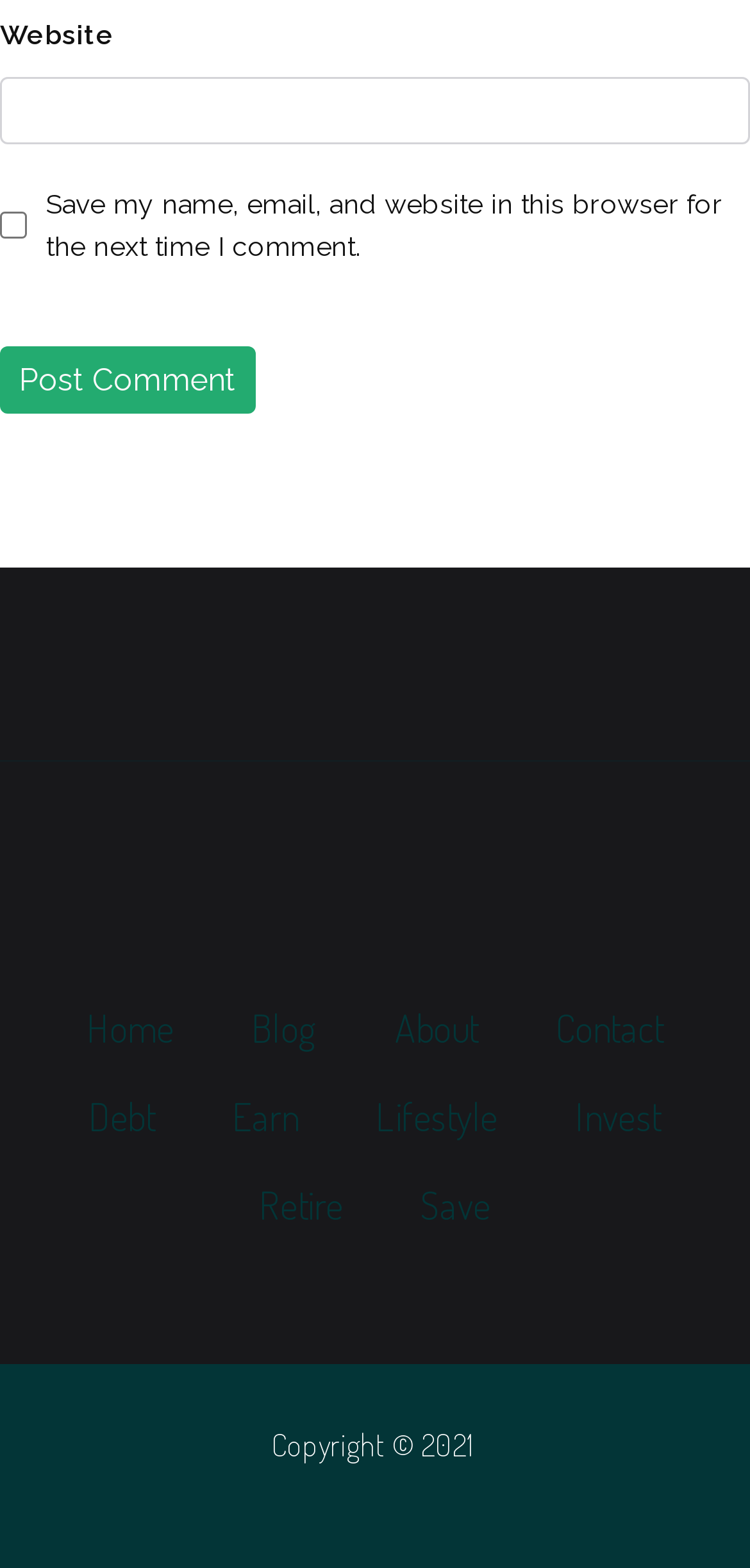Locate the bounding box coordinates of the element that should be clicked to execute the following instruction: "Search for something".

None